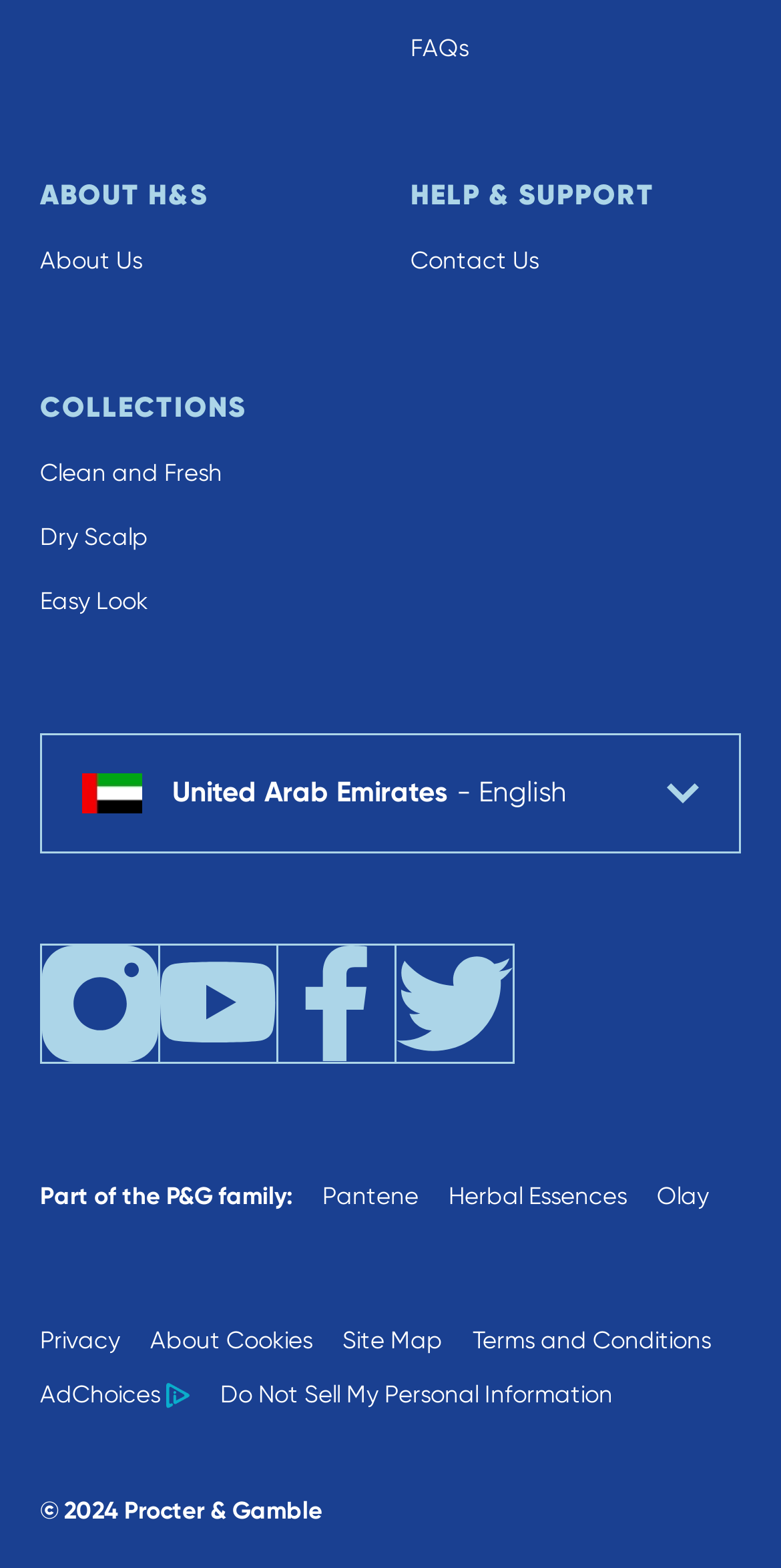Identify the bounding box coordinates for the UI element described as follows: Olay. Use the format (top-left x, top-left y, bottom-right x, bottom-right y) and ensure all values are floating point numbers between 0 and 1.

[0.841, 0.754, 0.908, 0.772]